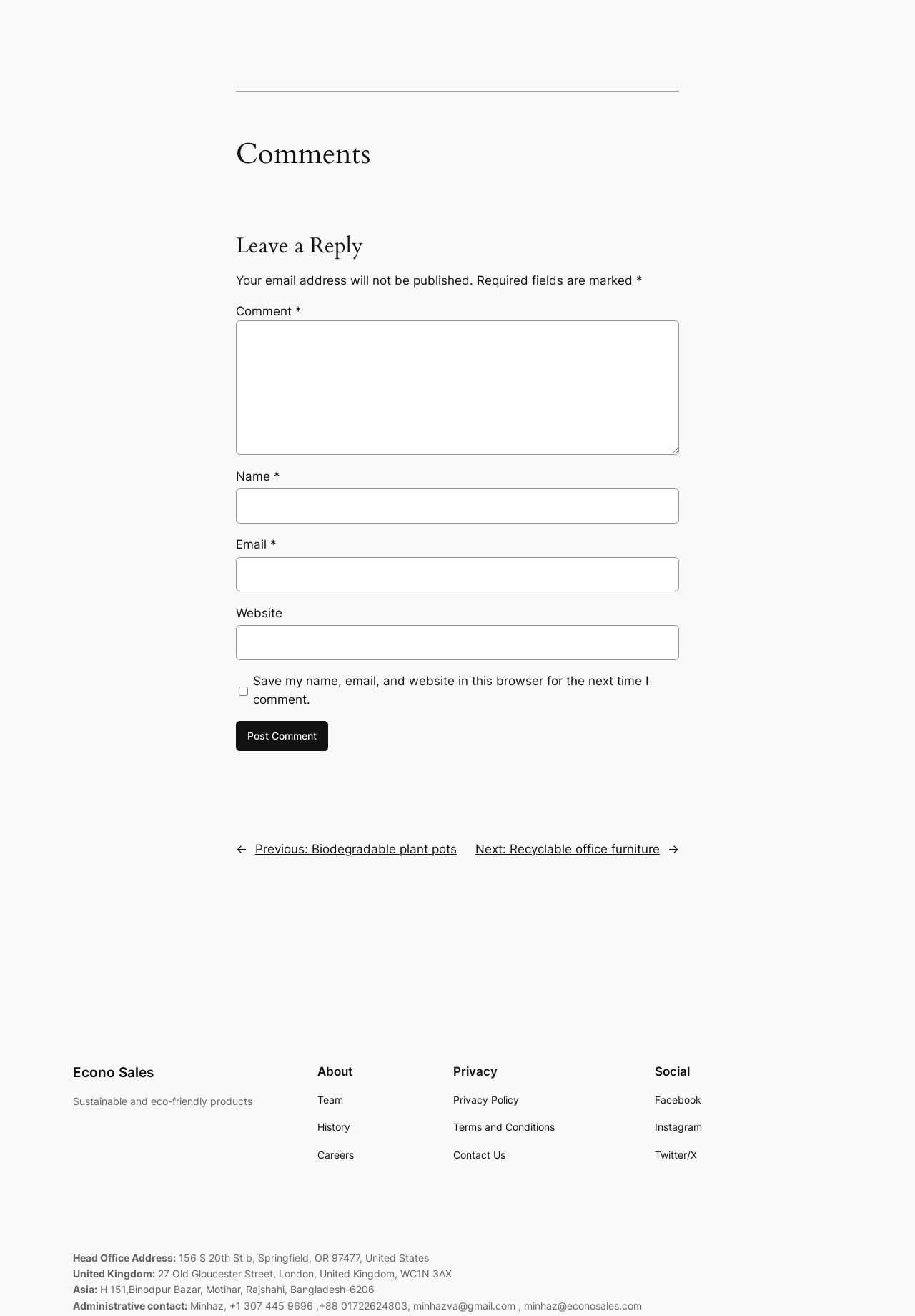Given the element description "Valentine's Day 2019 Gift Guide", identify the bounding box of the corresponding UI element.

None